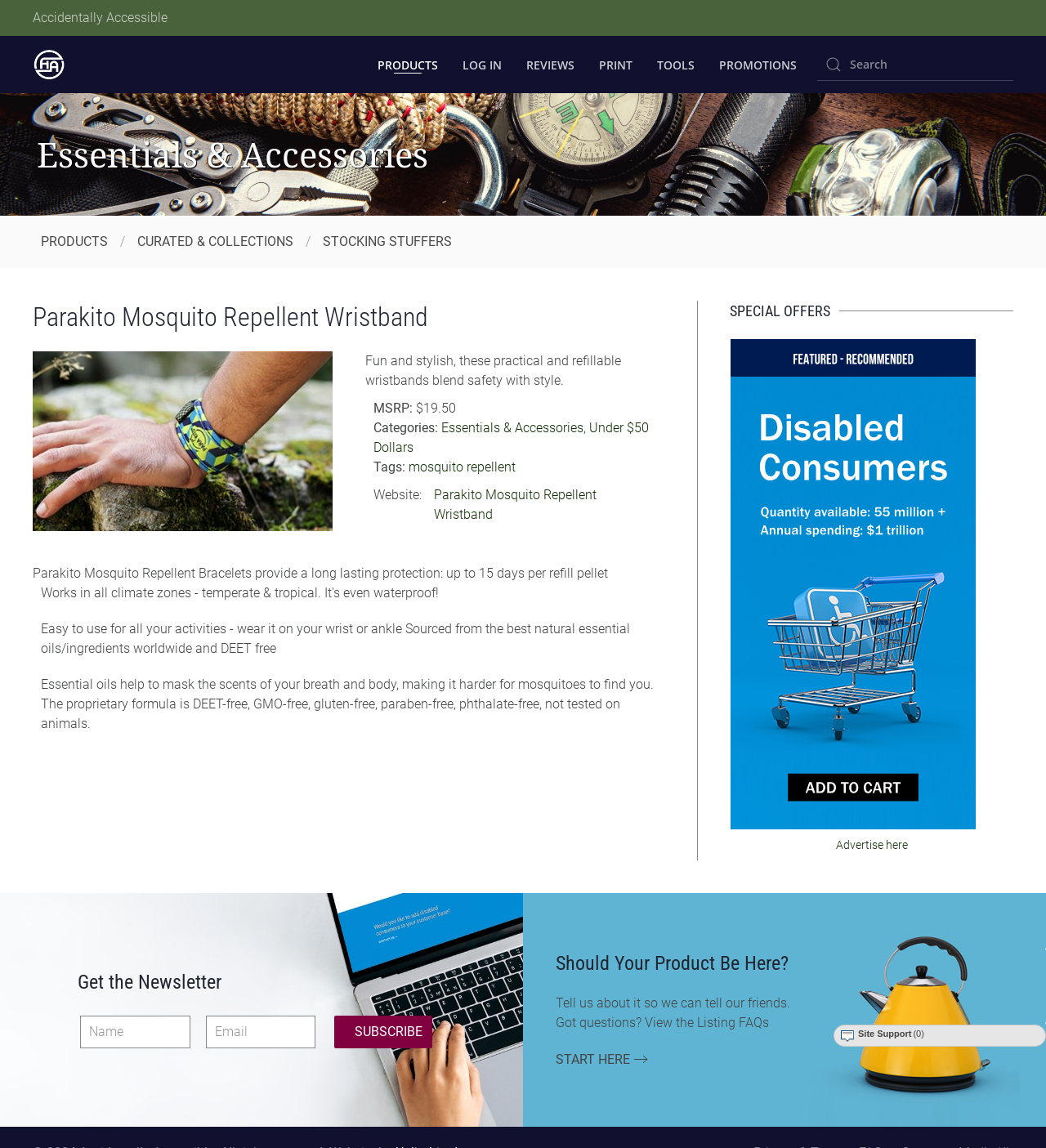Please specify the bounding box coordinates in the format (top-left x, top-left y, bottom-right x, bottom-right y), with all values as floating point numbers between 0 and 1. Identify the bounding box of the UI element described by: Check All Episodes

None